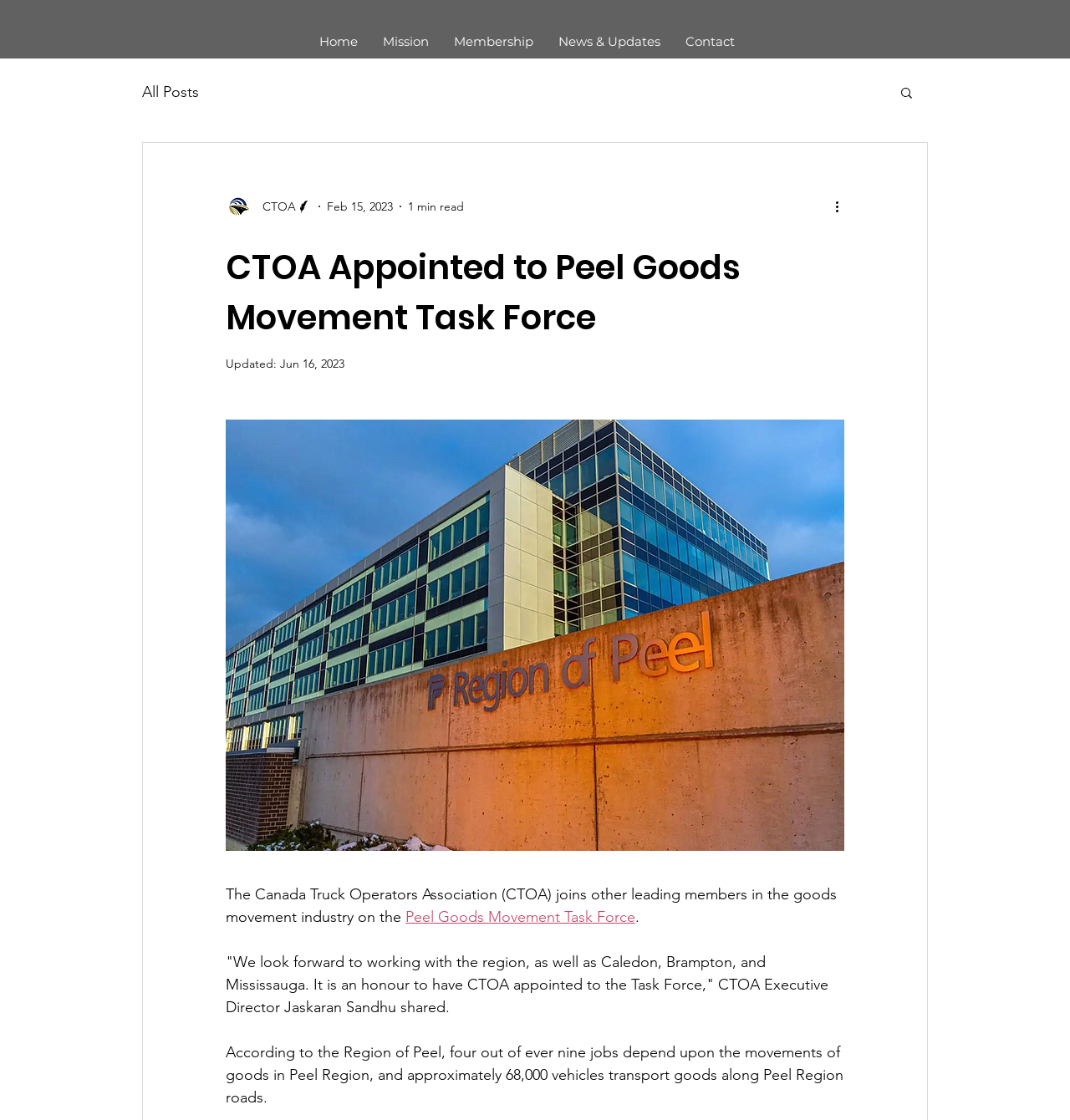Locate the bounding box of the UI element based on this description: "Peel Goods Movement Task Force". Provide four float numbers between 0 and 1 as [left, top, right, bottom].

[0.379, 0.811, 0.594, 0.827]